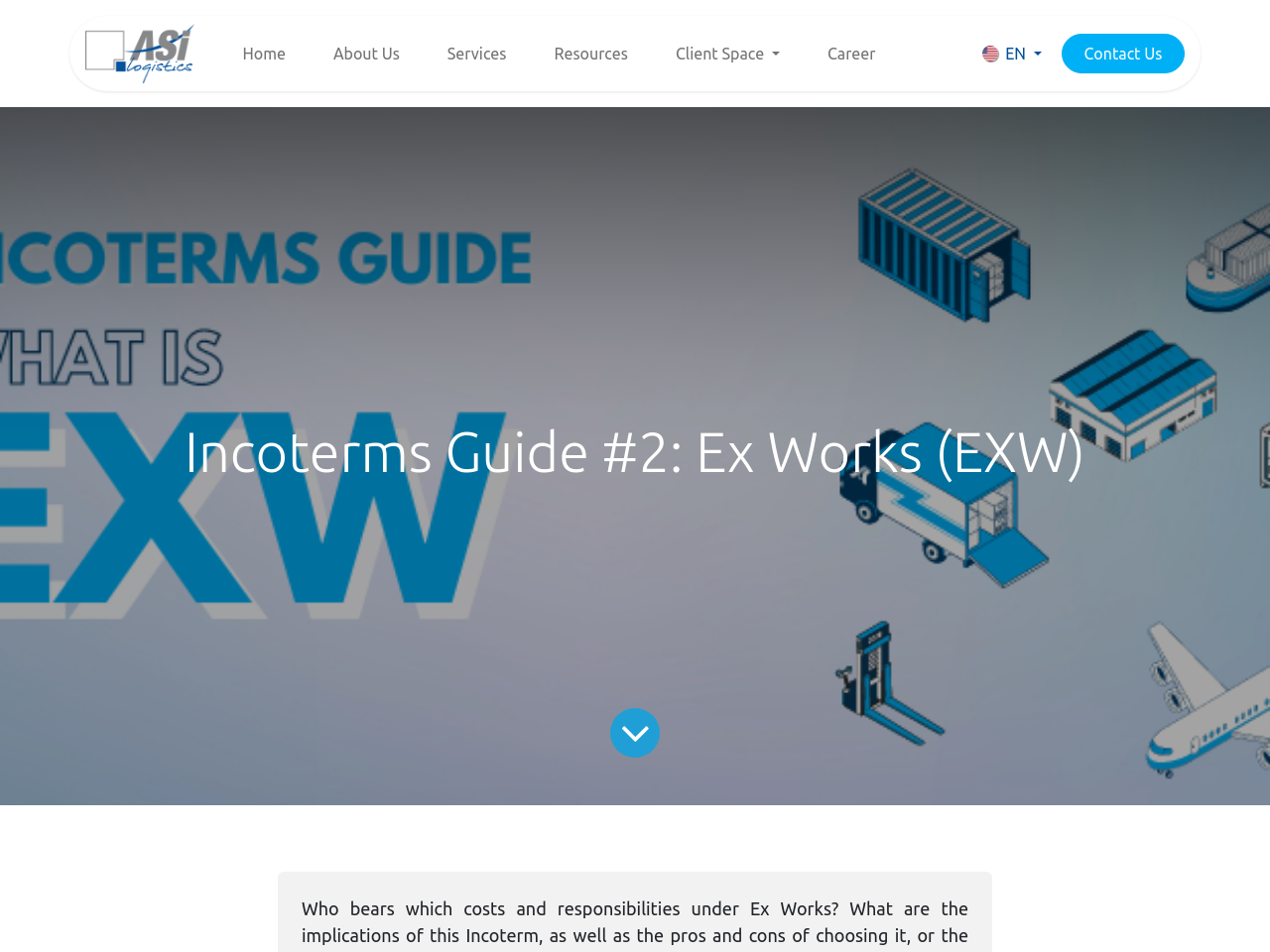What is the language of the webpage?
Please look at the screenshot and answer using one word or phrase.

EN